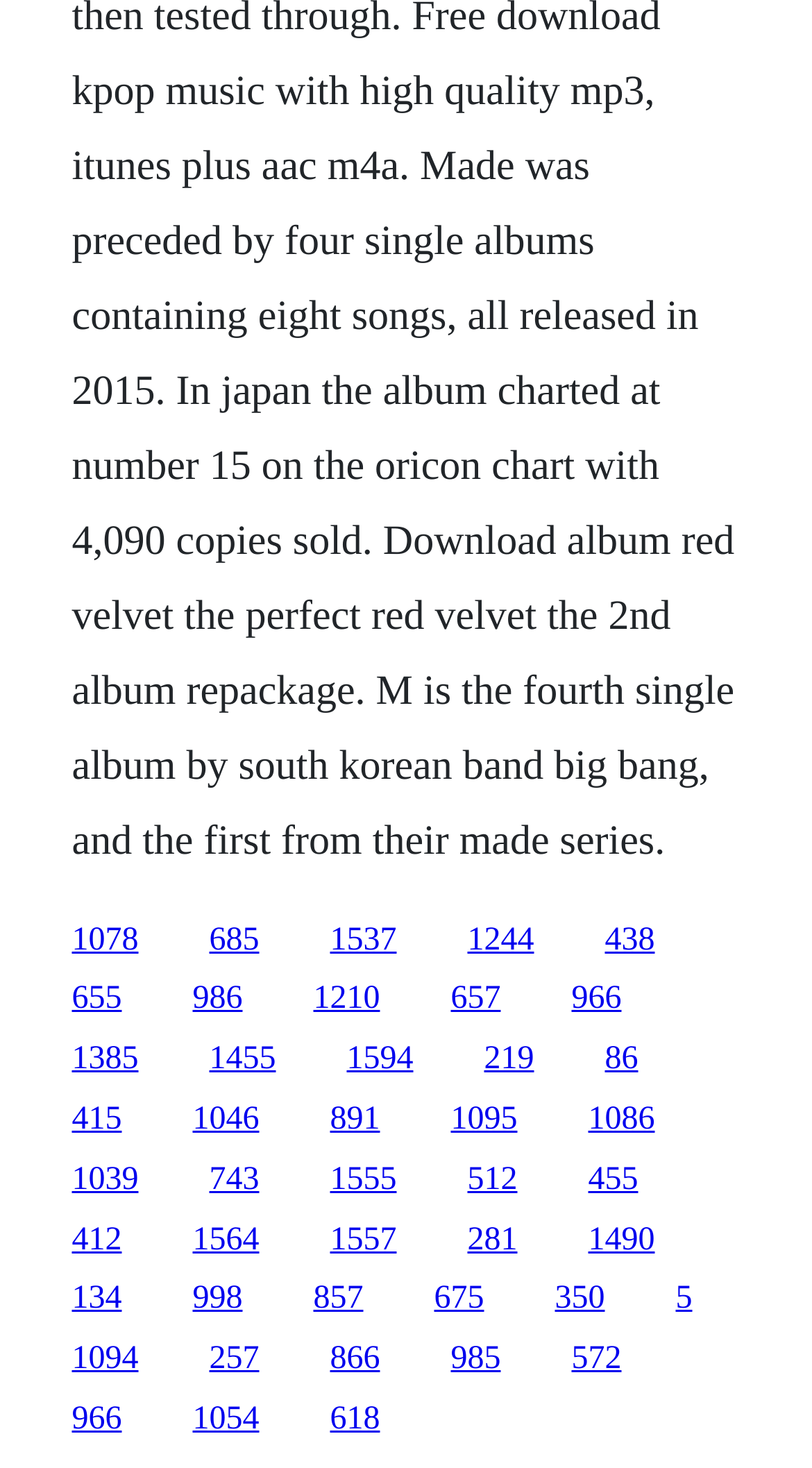Specify the bounding box coordinates of the element's area that should be clicked to execute the given instruction: "Browse Education". The coordinates should be four float numbers between 0 and 1, i.e., [left, top, right, bottom].

None